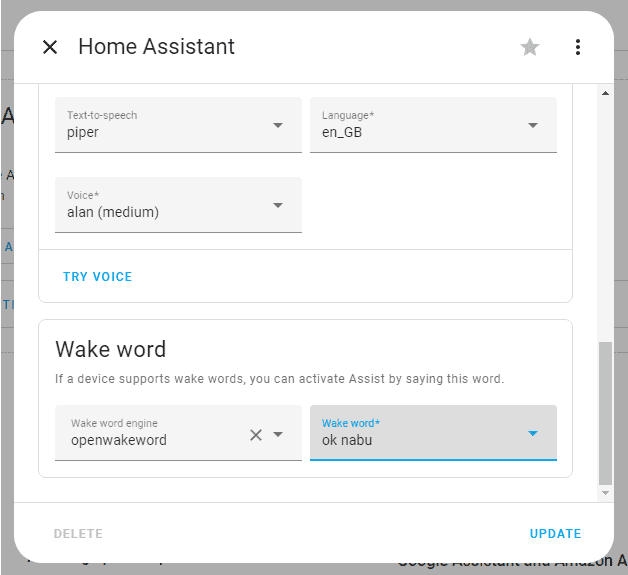Generate a detailed caption that describes the image.

This image displays the configuration settings for the Home Assistant interface, showcasing options for text-to-speech functionality and the selection of a wake word. The user can choose a voice, with options like "piper" for text-to-speech, and customize language settings, specifically selecting "en_GB" for English in Britain. Additionally, there is a field for defining a wake word, which activates the assistant when said aloud; the specified default in this view is "ok nabu." The interface is designed to streamline home automation tasks, emphasizing user control and personalization in smart home management.